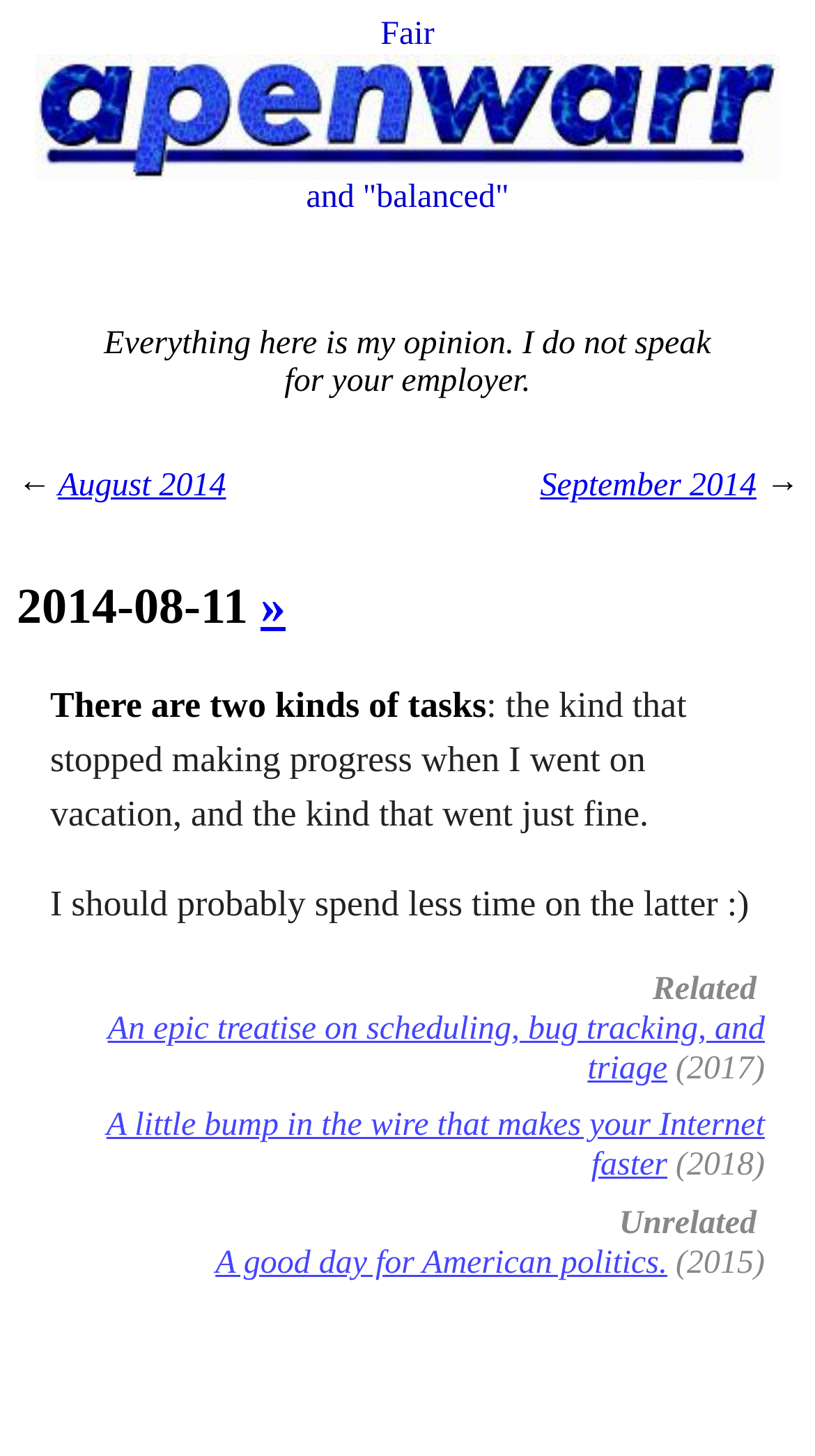Use a single word or phrase to answer the question: 
What is the topic of the related article?

Scheduling, bug tracking, and triage